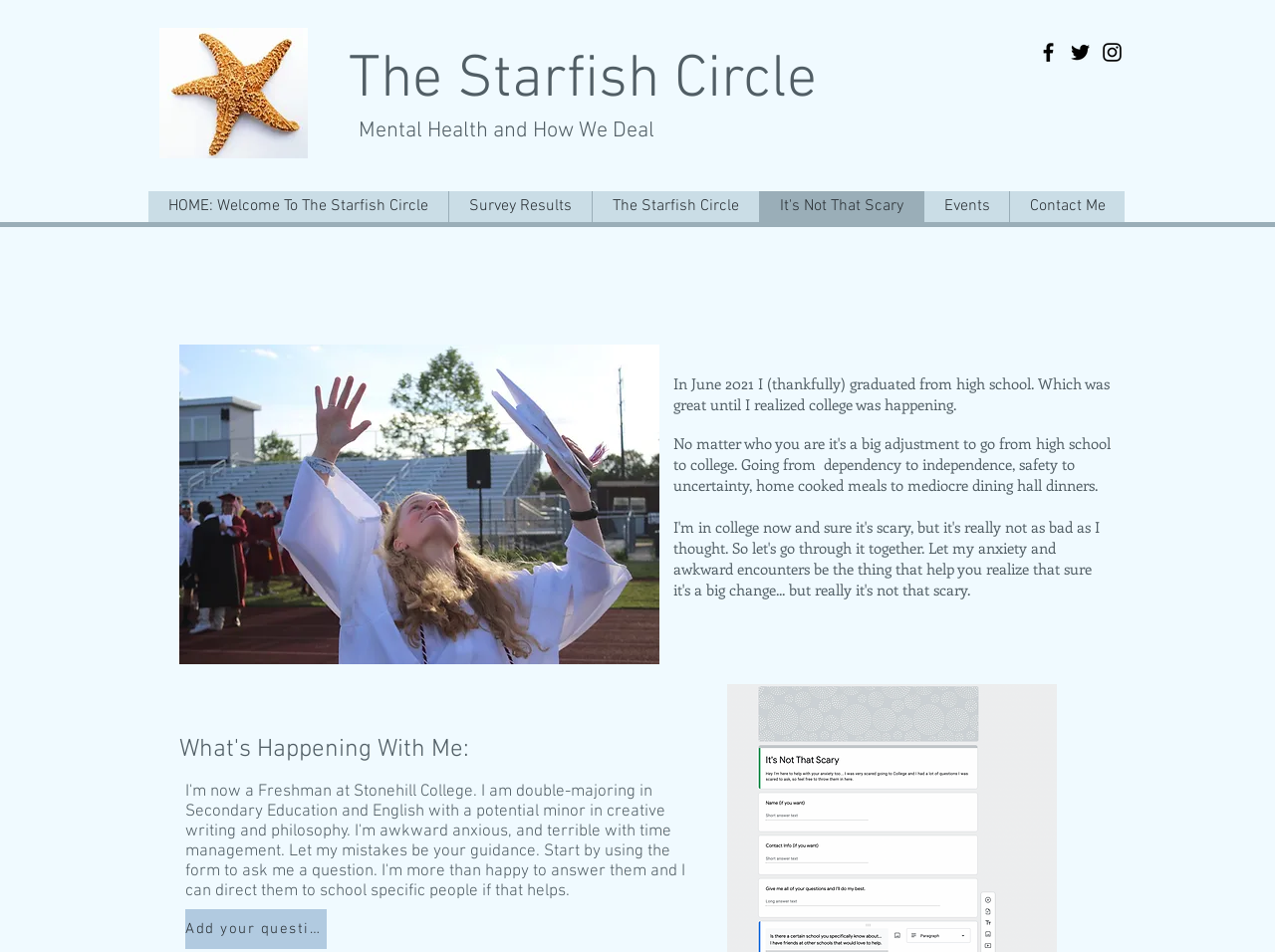Bounding box coordinates are specified in the format (top-left x, top-left y, bottom-right x, bottom-right y). All values are floating point numbers bounded between 0 and 1. Please provide the bounding box coordinate of the region this sentence describes: Events

[0.724, 0.201, 0.791, 0.233]